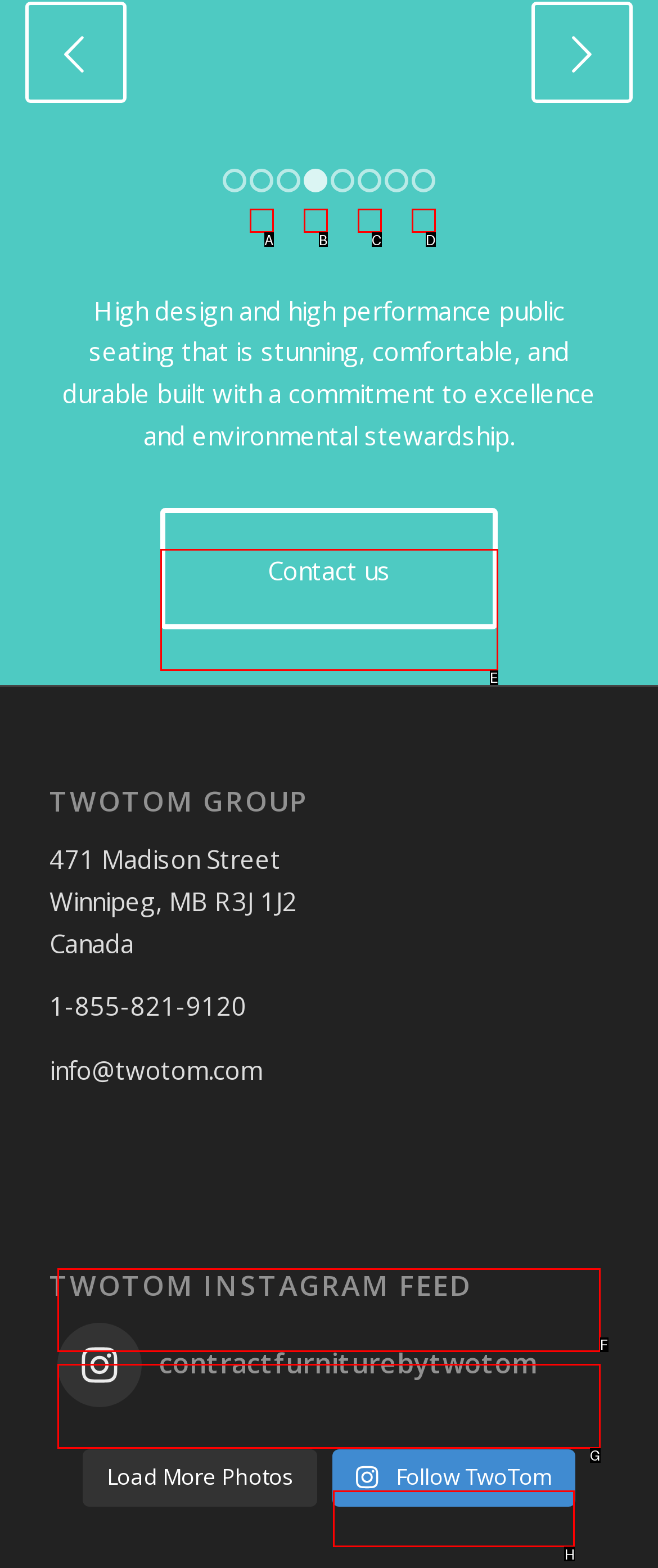Choose the HTML element that needs to be clicked for the given task: Visit the TwoTom Instagram feed Respond by giving the letter of the chosen option.

F